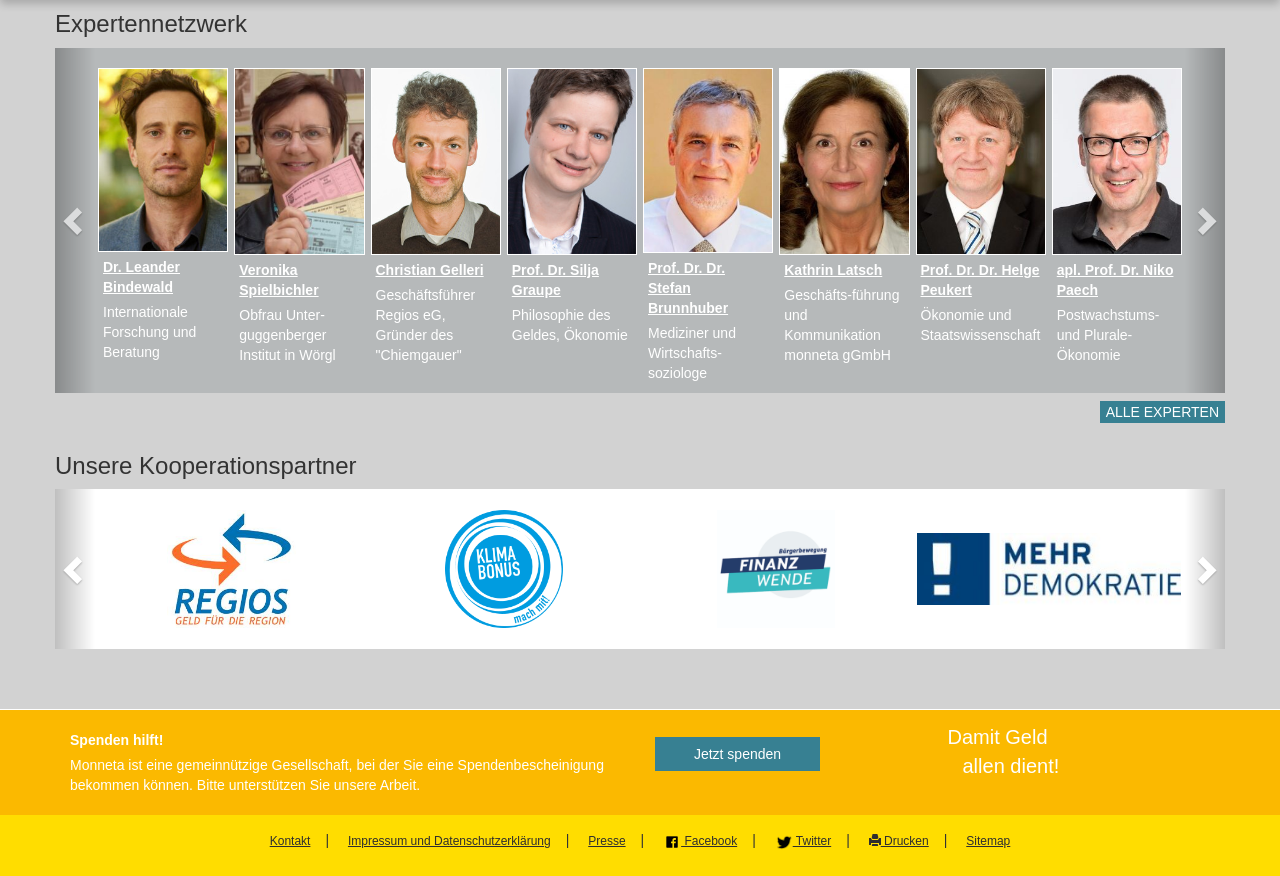Determine the bounding box coordinates of the section to be clicked to follow the instruction: "Click on CONTACT US". The coordinates should be given as four float numbers between 0 and 1, formatted as [left, top, right, bottom].

None